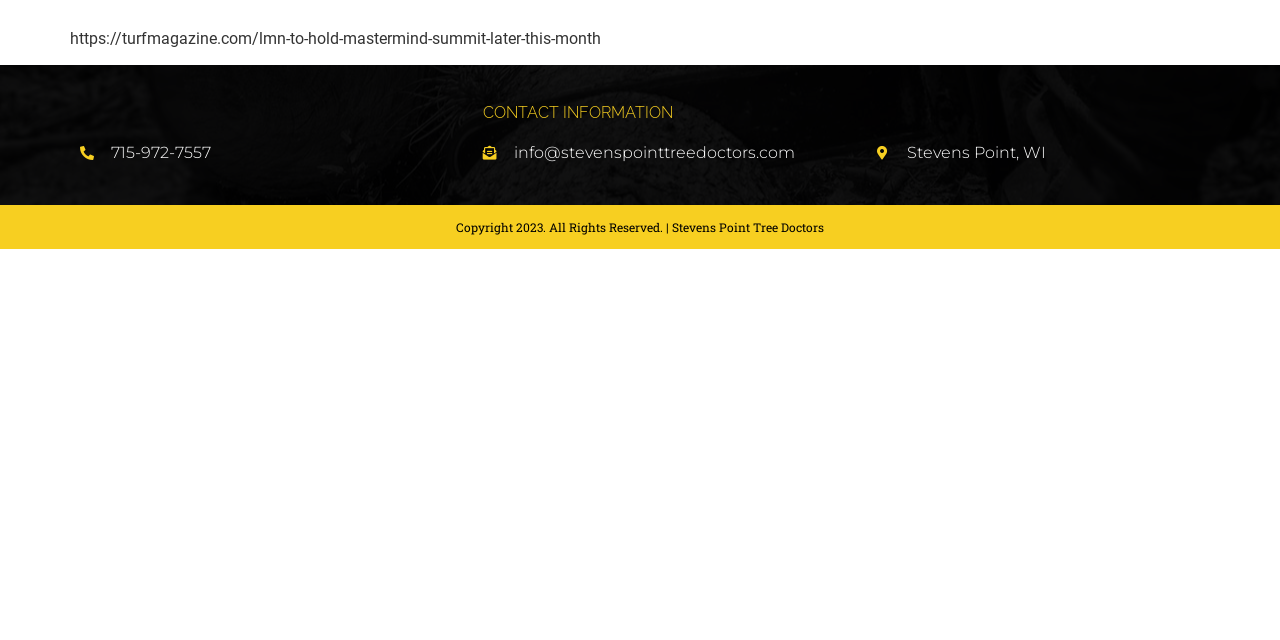From the screenshot, find the bounding box of the UI element matching this description: "info@stevenspointtreedoctors.com". Supply the bounding box coordinates in the form [left, top, right, bottom], each a float between 0 and 1.

[0.378, 0.221, 0.622, 0.258]